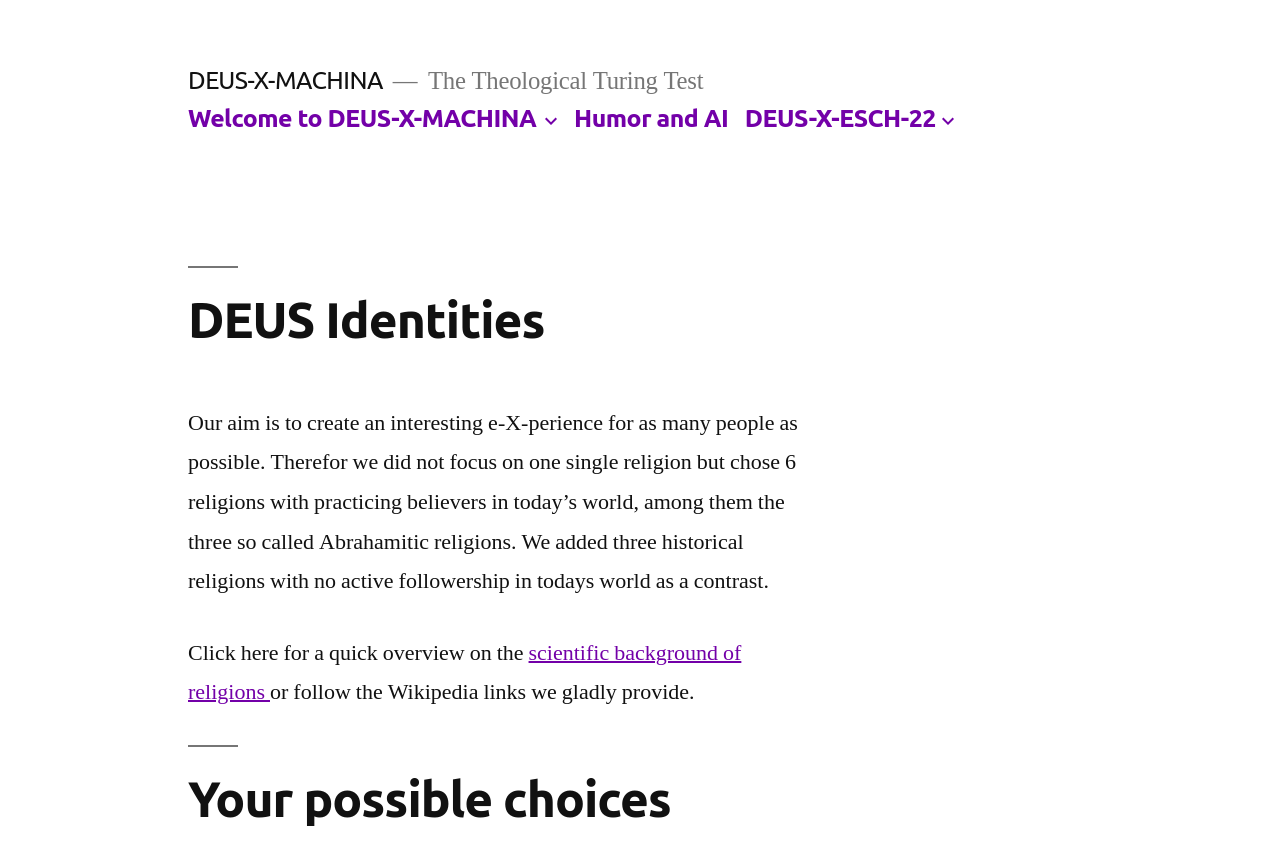Answer the question below with a single word or a brief phrase: 
What is the name of the project?

DEUS-X-MACHINA